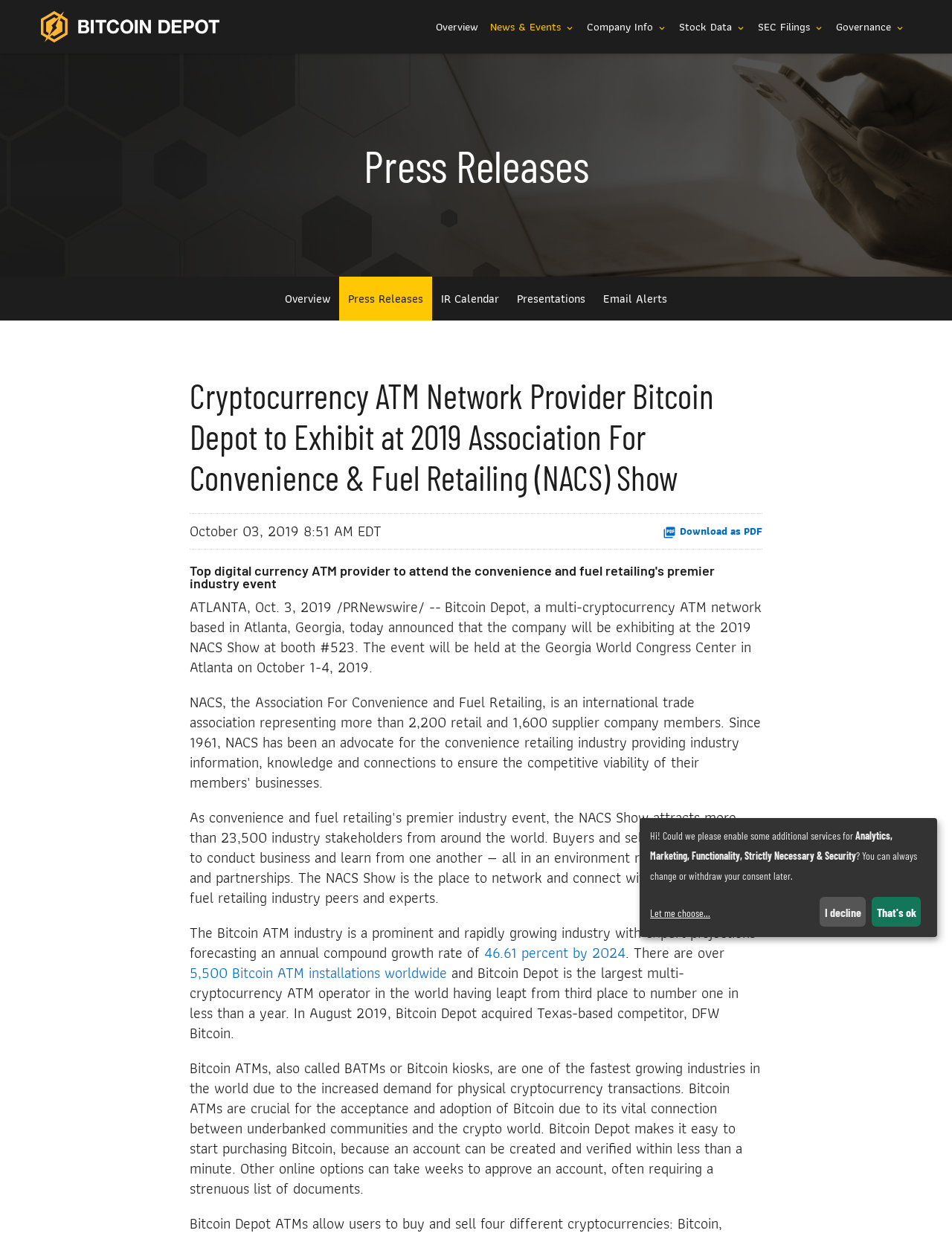Using a single word or phrase, answer the following question: 
What is the name of the company exhibiting at the 2019 NACS Show?

Bitcoin Depot